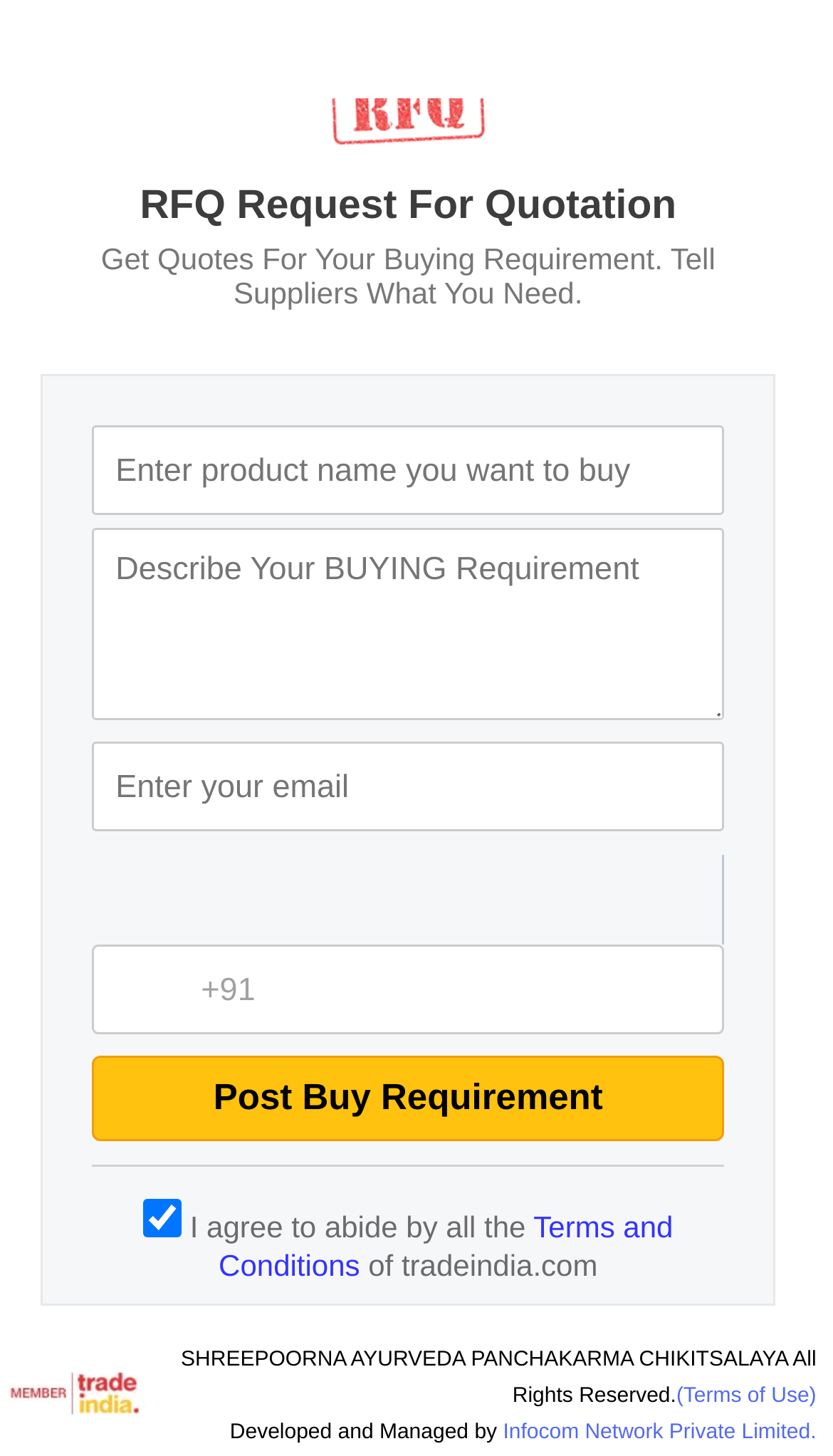Extract the bounding box of the UI element described as: "Infocom Network Private Limited.".

[0.604, 0.976, 0.98, 0.992]